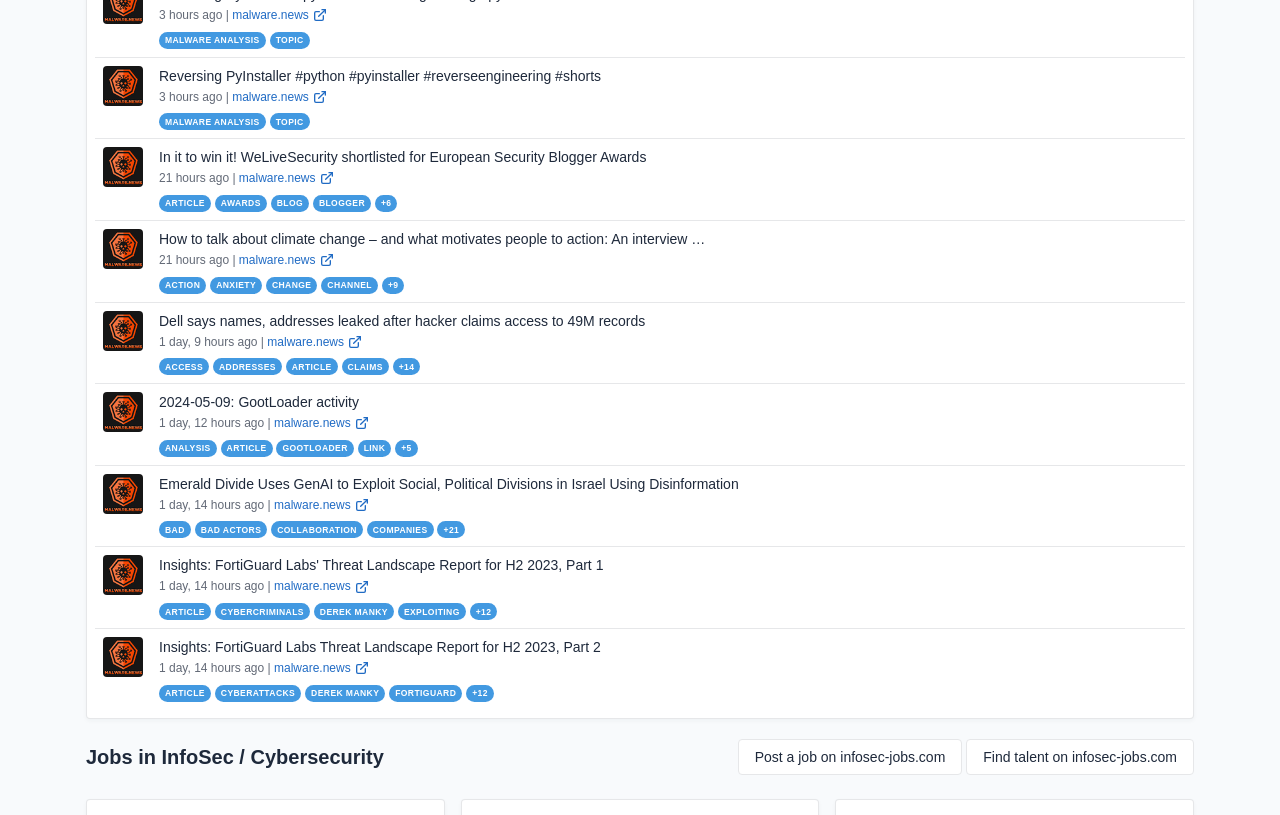Given the element description malware.news, specify the bounding box coordinates of the corresponding UI element in the format (top-left x, top-left y, bottom-right x, bottom-right y). All values must be between 0 and 1.

[0.214, 0.511, 0.289, 0.528]